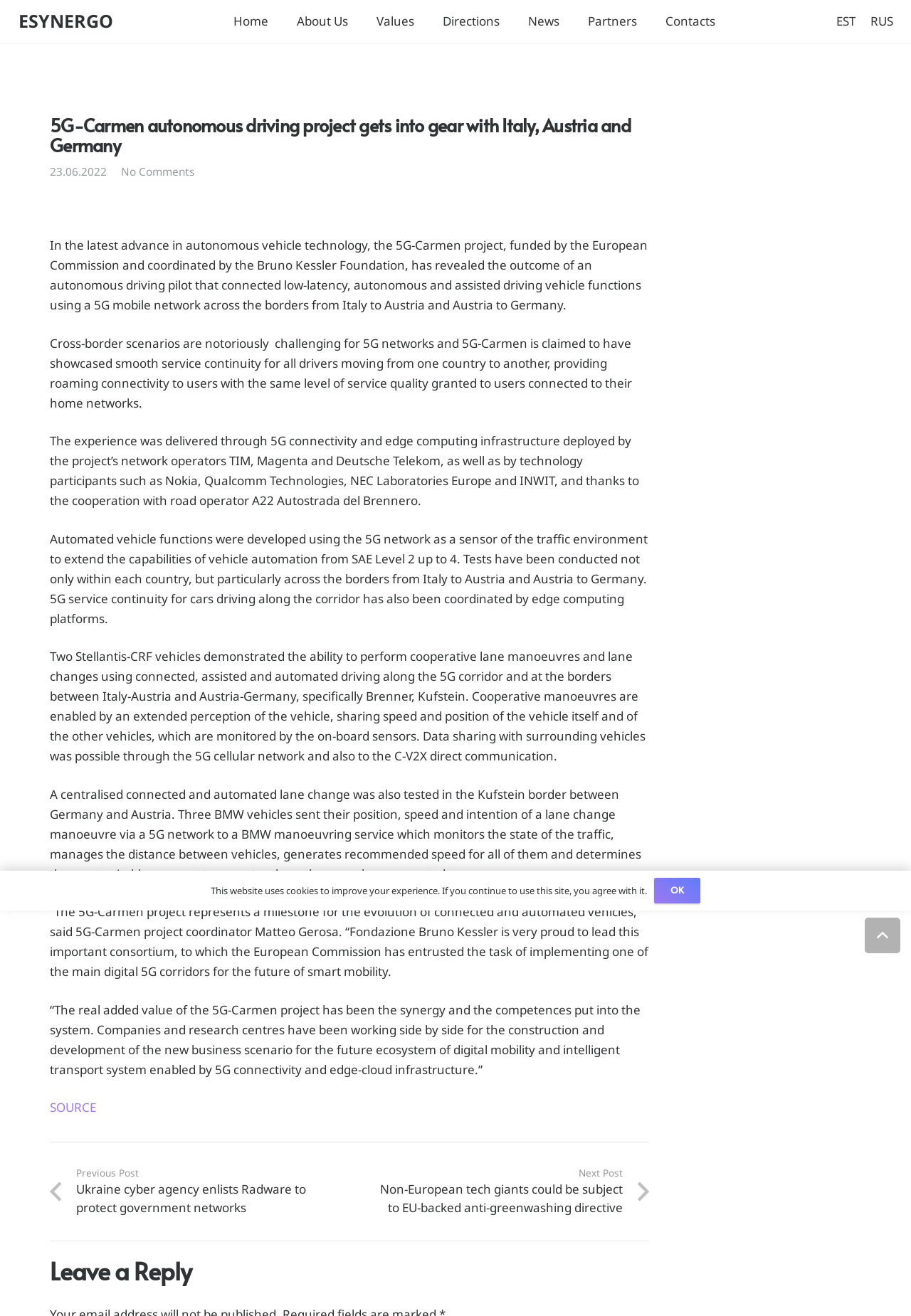What is the name of the foundation coordinating the 5G-Carmen project?
Refer to the image and provide a one-word or short phrase answer.

Bruno Kessler Foundation